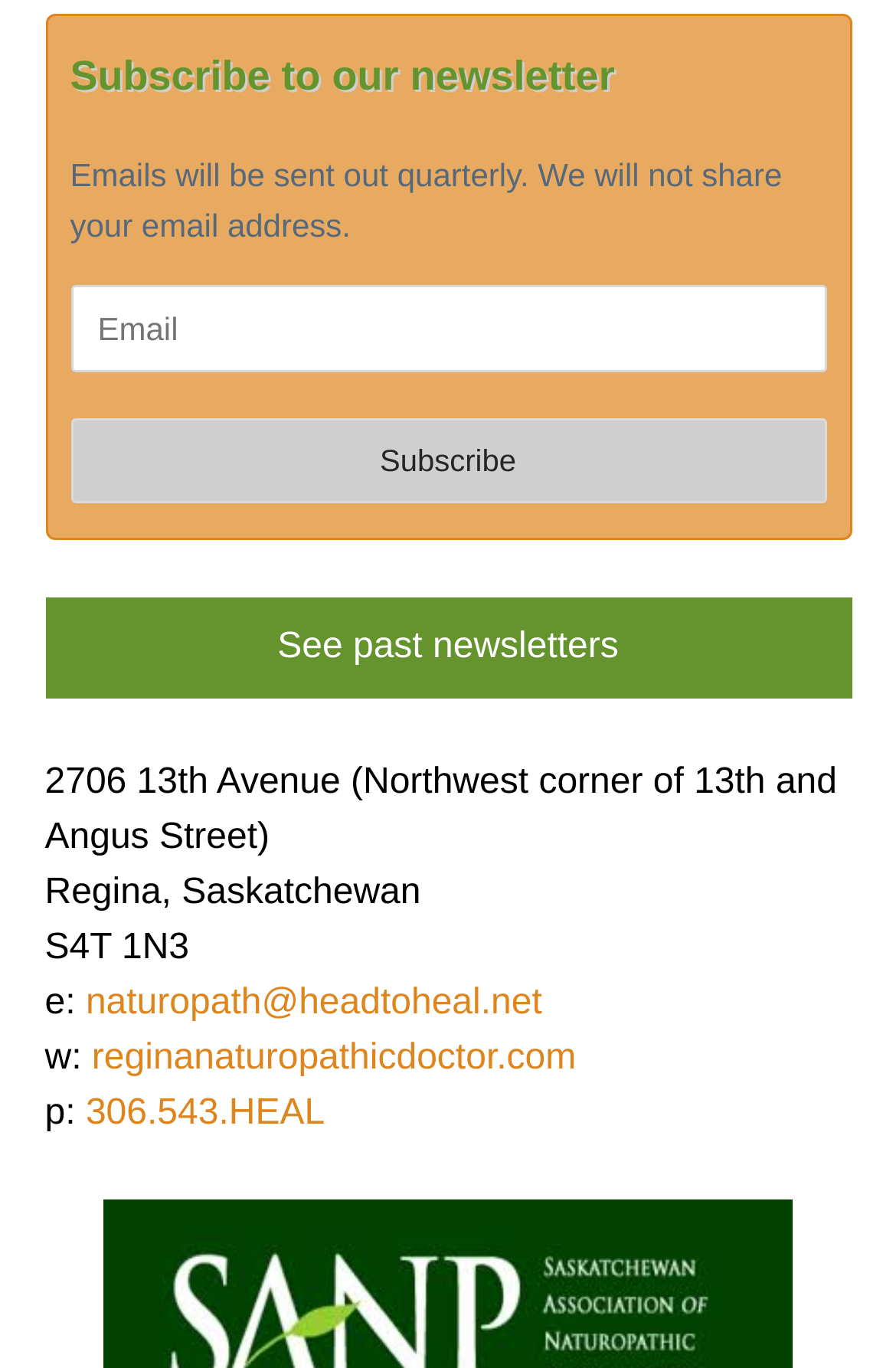Please look at the image and answer the question with a detailed explanation: What is the website of the naturopathic doctor?

The link element with the text 'reginanaturopathicdoctor.com' provides the website of the naturopathic doctor.